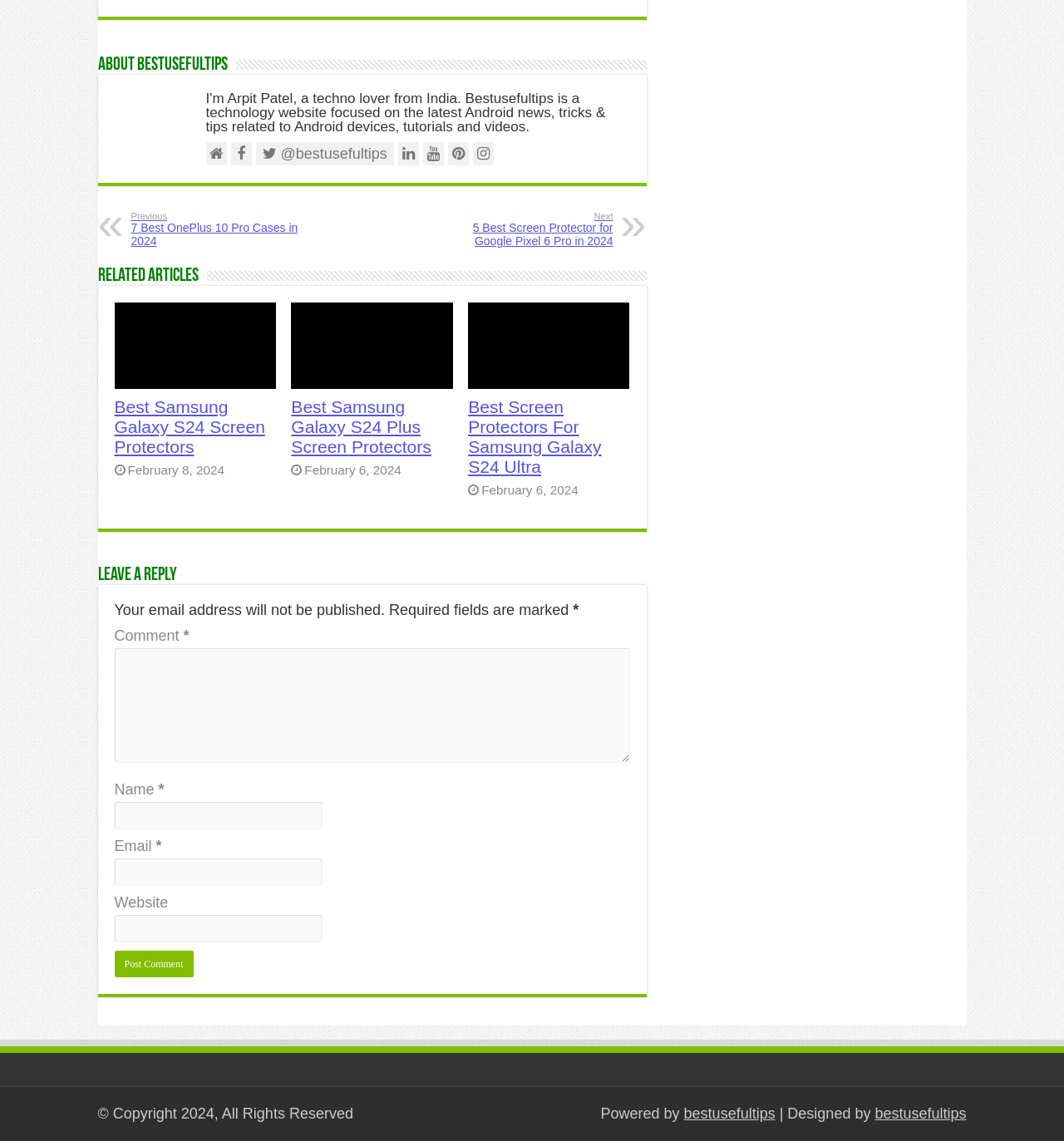Please determine the bounding box coordinates of the element's region to click for the following instruction: "Click on the 'amFilm Privacy Best Samsung Galaxy S24 Screen Protectors' link".

[0.107, 0.265, 0.259, 0.341]